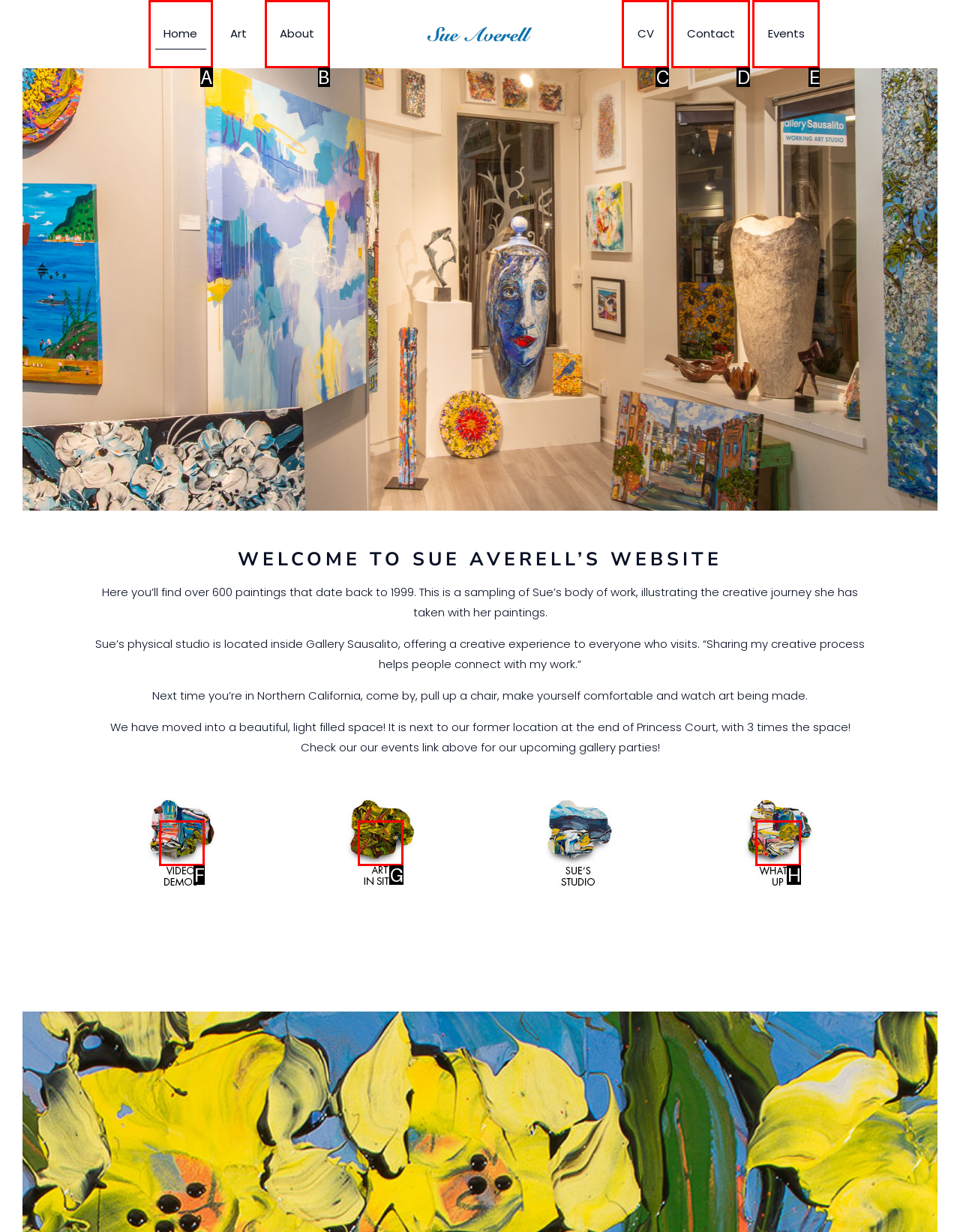Please select the letter of the HTML element that fits the description: parent_node: Good, Great or Unstoppable…. Answer with the option's letter directly.

None